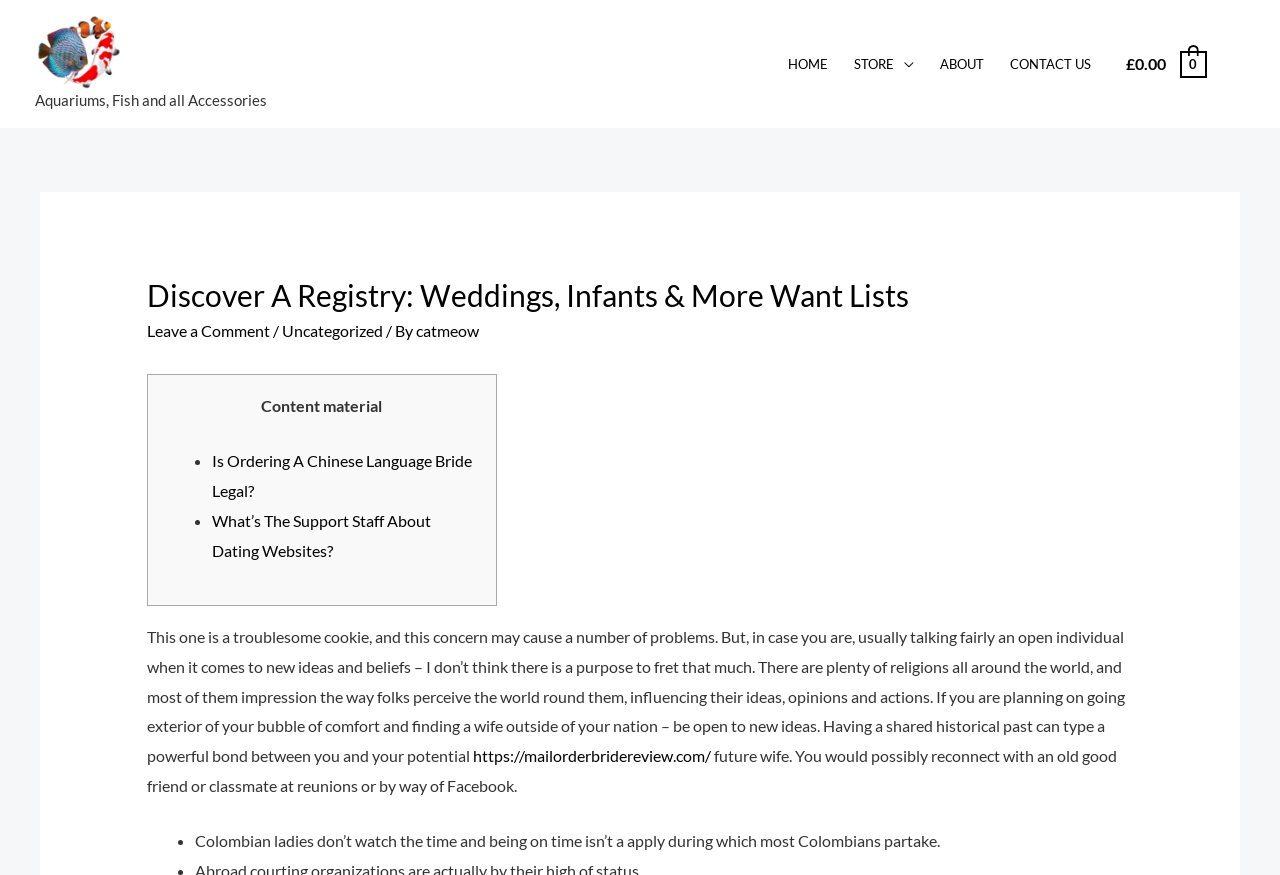What is the name of the website?
Please respond to the question with a detailed and thorough explanation.

The name of the website can be found at the top left corner of the webpage, where it says 'Discover A Registry: Weddings, Infants & More Want Lists – Norbreck Aquatics'. This is also confirmed by the image and link with the same text.